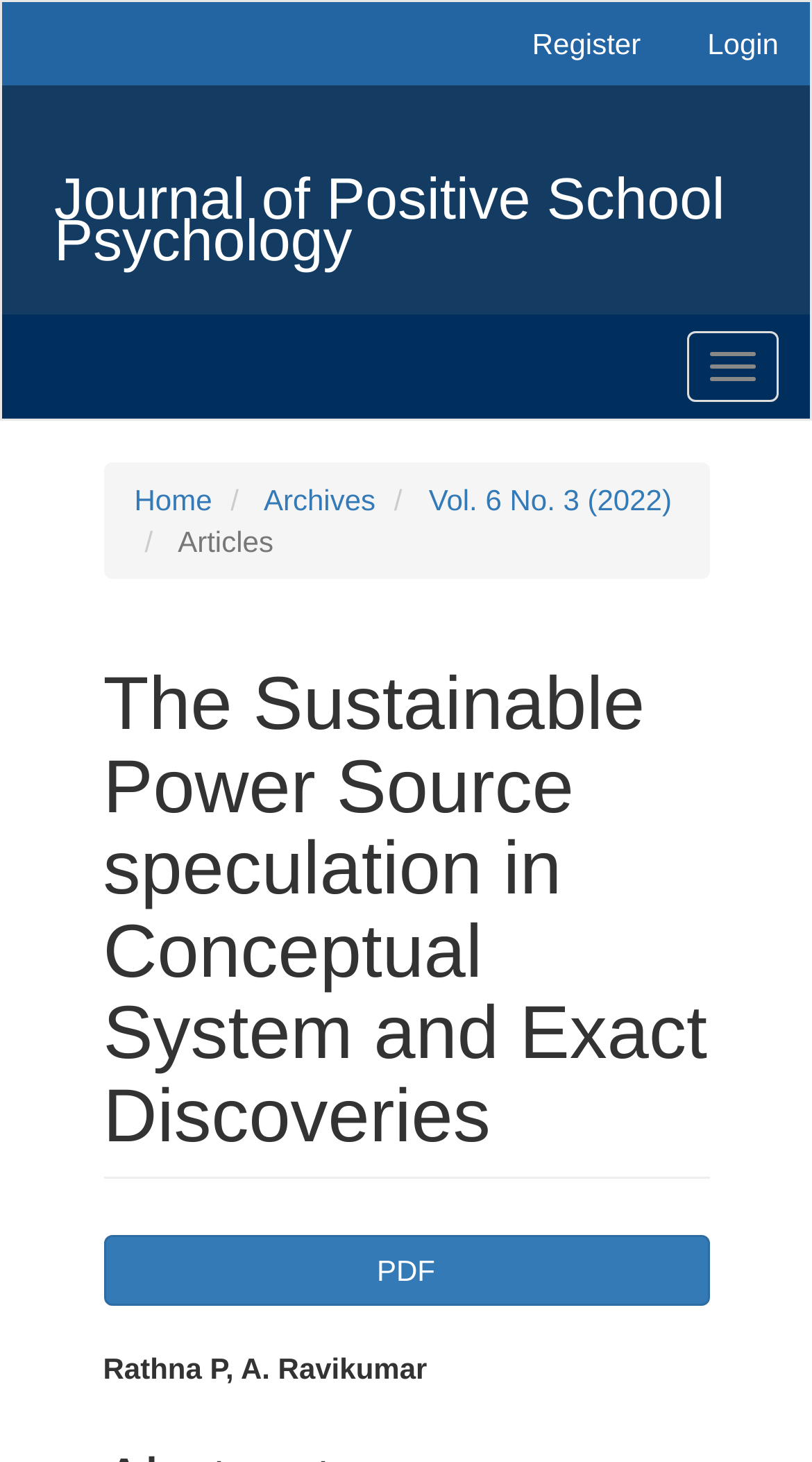What is the format of the article?
Please answer the question with as much detail as possible using the screenshot.

I found the format of the article by looking at the button element with the text 'PDF' which is located at the top-right corner of the article section.